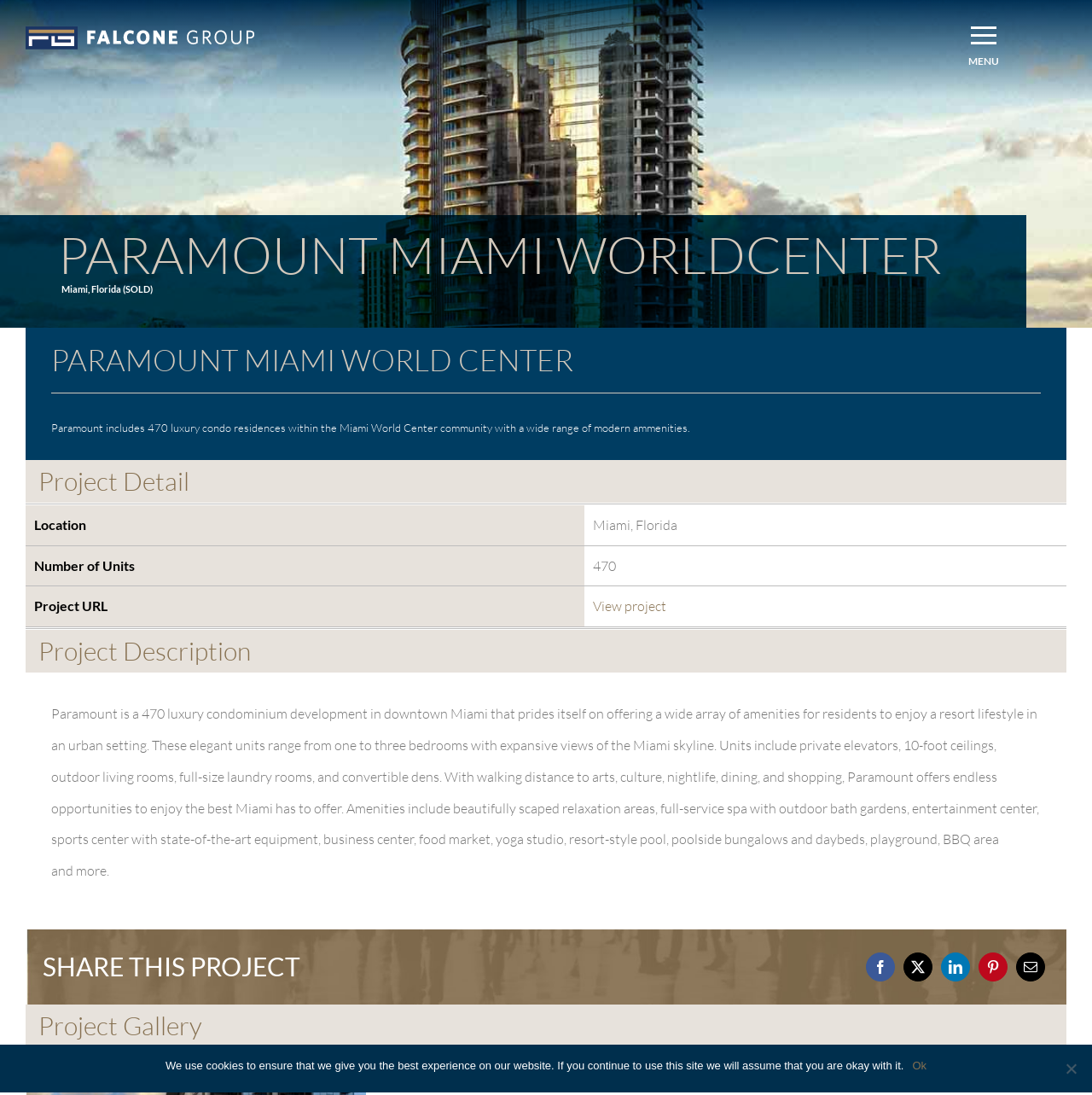Describe all visible elements and their arrangement on the webpage.

The webpage is about Paramount Miami World Center, a luxury condominium development in downtown Miami. At the top right corner, there is a "MENU" button. On the top left, there is the Falcone Group logo, which is an image. Below the logo, there is a heading that reads "PARAMOUNT MIAMI WORLDCENTER" in a large font. 

Underneath the heading, there is a paragraph that describes the project, mentioning that it includes 470 luxury condo residences with modern amenities. Below this paragraph, there is a "Project Details" section, which is presented in a table format. The table has three rows, each with two columns. The first row has "Location" and "Miami, Florida" in the columns. The second row has "Number of Units" and "470" in the columns. The third row has "Project URL" and a "View project" link in the columns.

Following the "Project Details" section, there is a "Project Description" section, which provides a detailed description of the project. The description mentions the amenities, unit features, and location benefits of the development.

Below the "Project Description" section, there are social media links to share the project, including Facebook, LinkedIn, Pinterest, and Email. 

Next, there is a "Project Gallery" section, which has a link to an image titled "Paramount-Miami-World-Center-003". 

At the very bottom of the page, there is a "Cookie Notice" dialog that informs users about the website's cookie policy. The dialog has an "Ok" button and a "No" option.